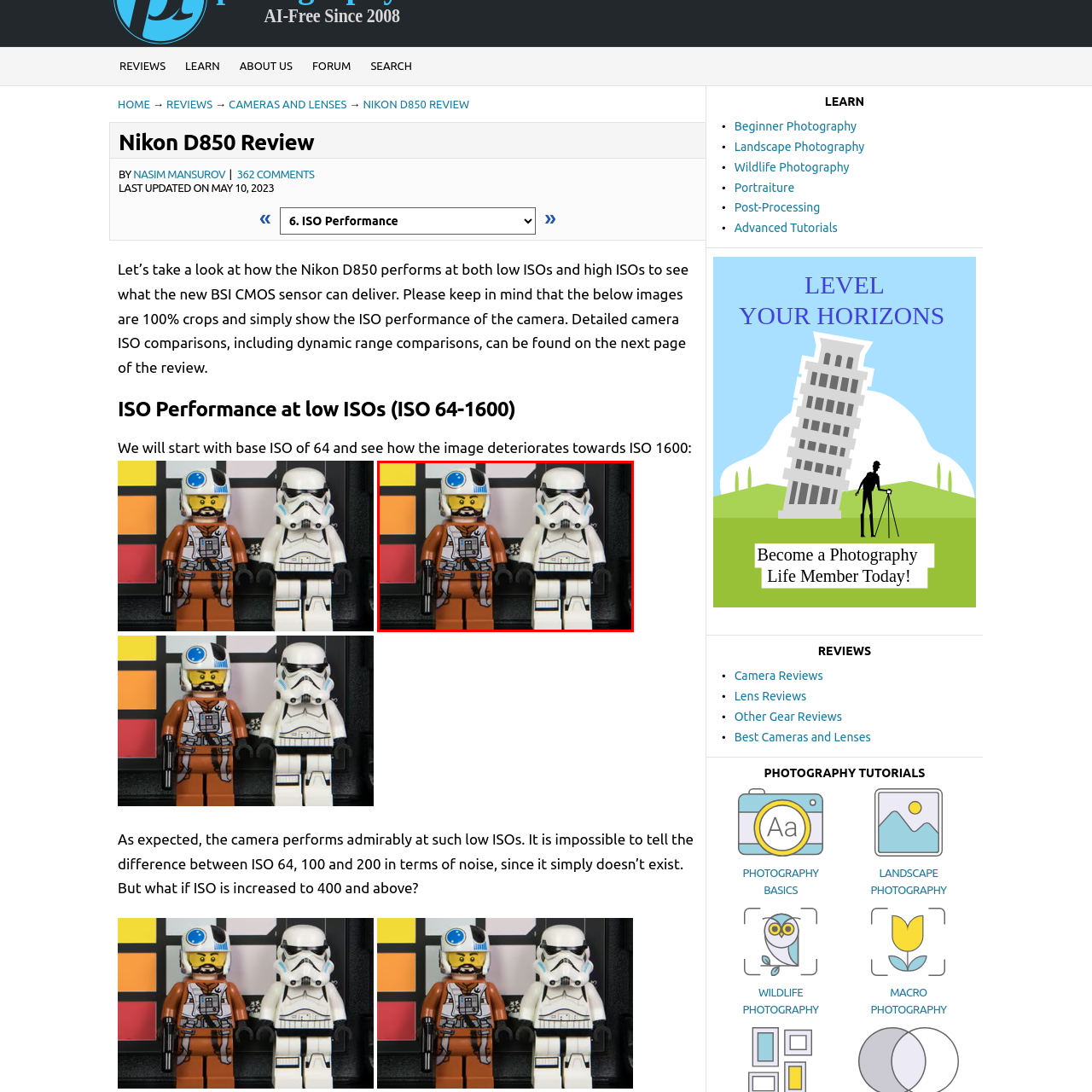Look at the photo within the red outline and describe it thoroughly.

The image features two Lego minifigures standing side by side against a colorful background. On the left, a figure dressed in a brown and white flight suit wearing a helmet with a blue and white visor elements, reminiscent of a Rebel pilot from the Star Wars franchise. The minifigure holds a small blaster, showcasing its readiness for action. To the right stands a classic Stormtrooper, adorned in the iconic white armor and helmet that characterize the Galactic Empire's foot soldiers. The vivid colors of the backdrop, made up of various squares, enhance the playful and dynamic scene, capturing the spirit of the beloved Star Wars universe. This playful representation displays the charm of Lego toys and their connection to popular culture.